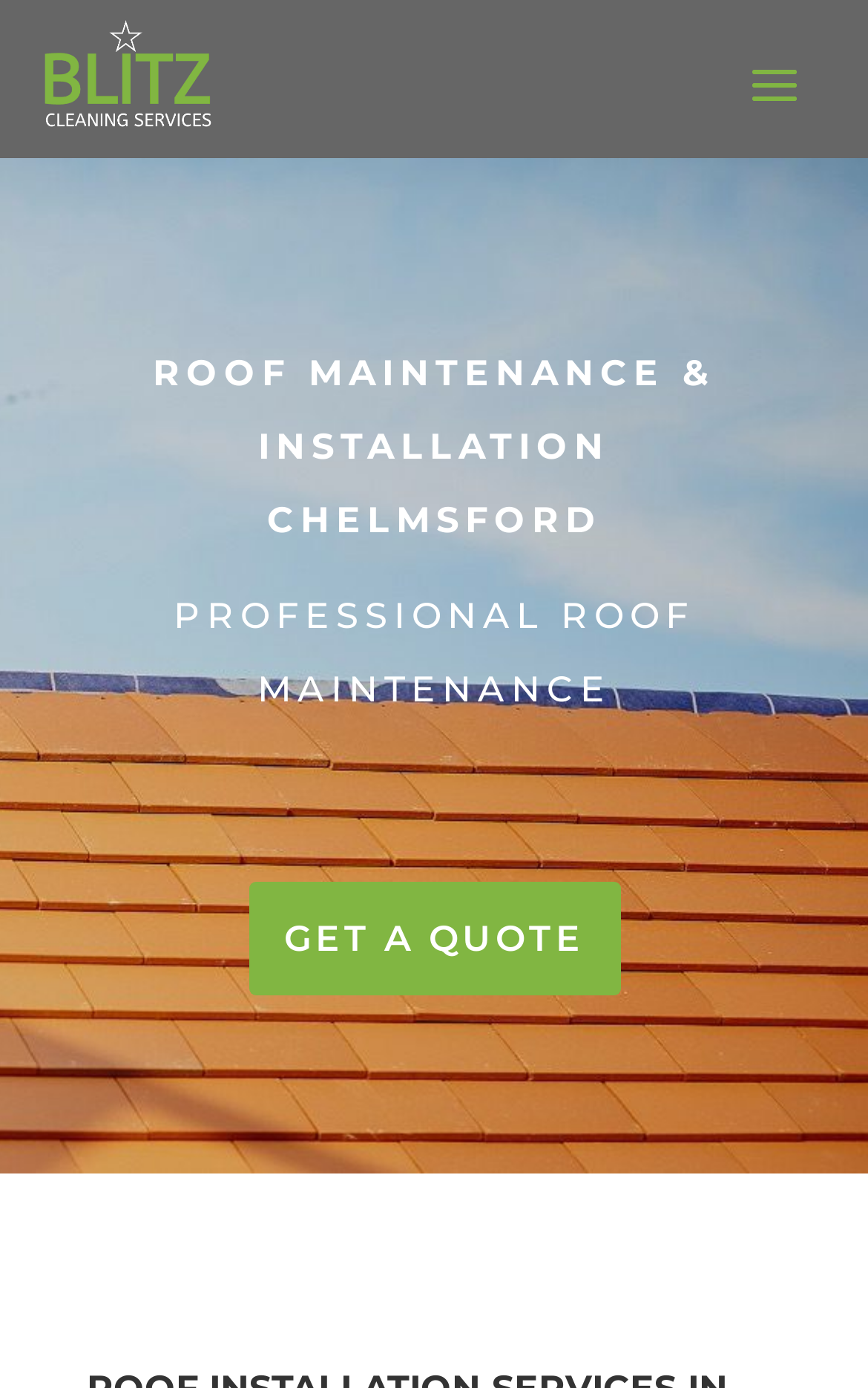Given the webpage screenshot, identify the bounding box of the UI element that matches this description: "Tech".

None